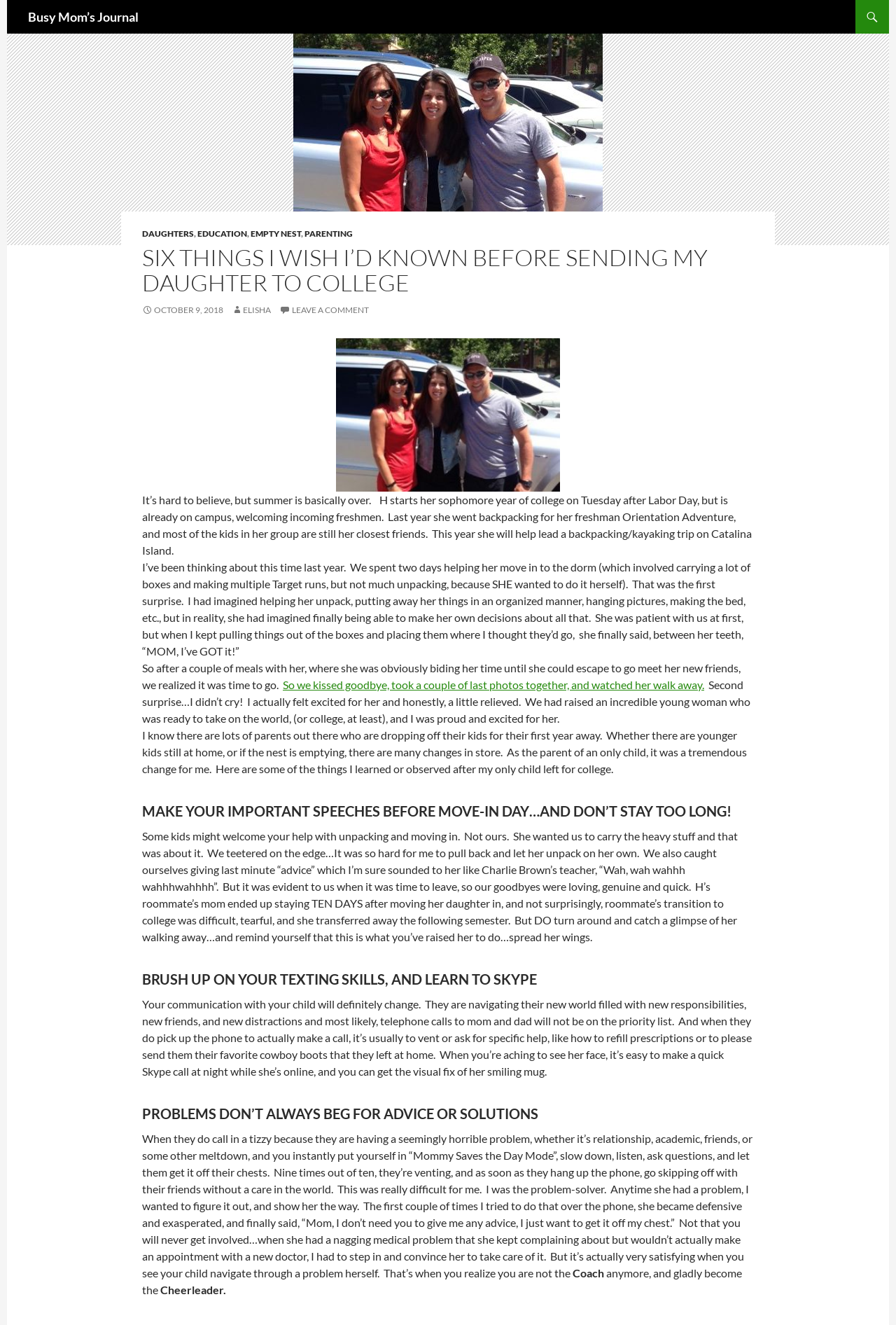Provide a thorough and detailed response to the question by examining the image: 
How many links are in the top navigation bar?

There are 5 links in the top navigation bar, which can be counted by looking at the links 'DAUGHTERS', 'EDUCATION', 'EMPTY NEST', 'PARENTING', and the first link 'Busy Mom’s Journal'.